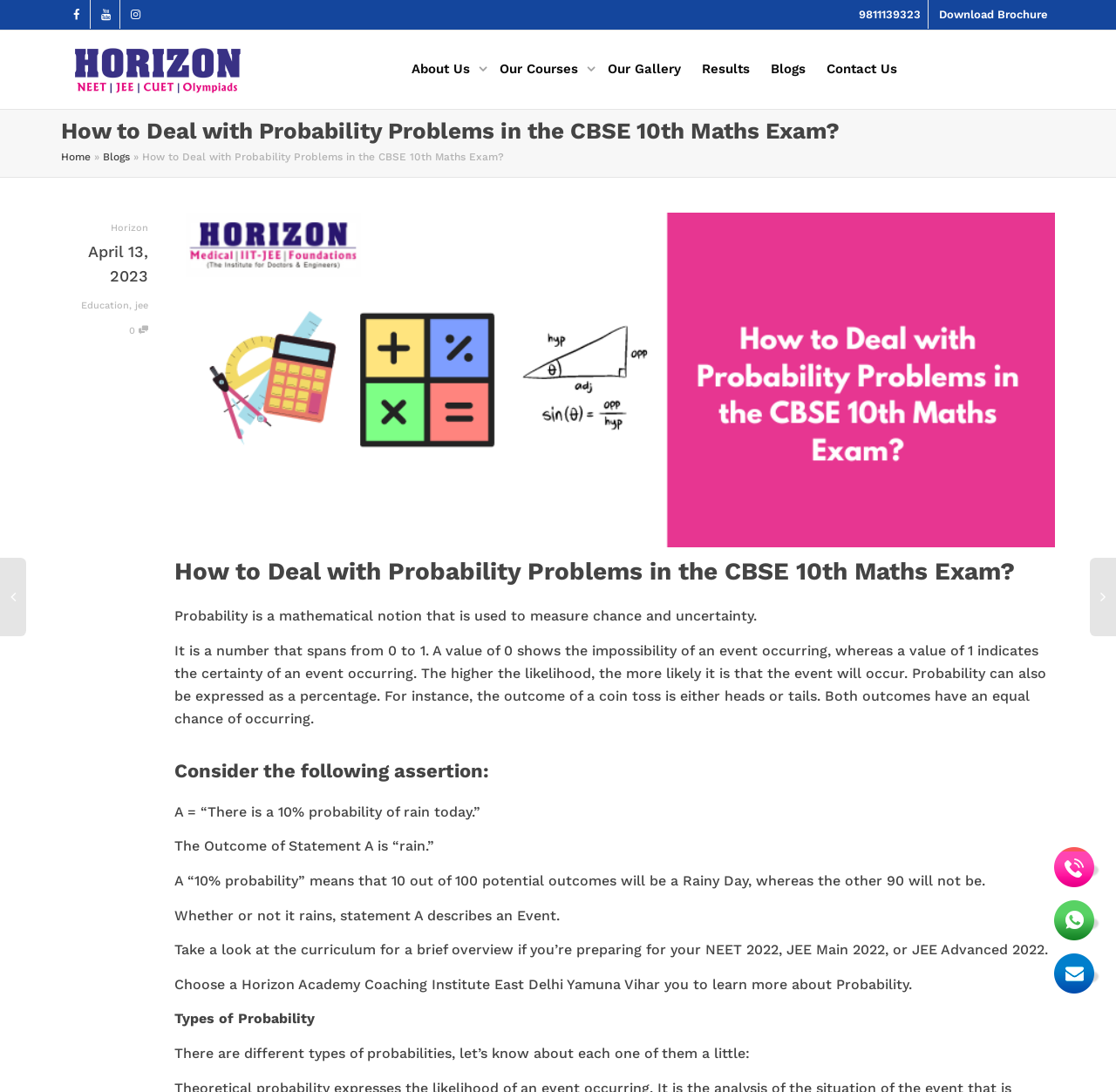Please find the bounding box for the UI component described as follows: "About Us".

[0.368, 0.028, 0.429, 0.098]